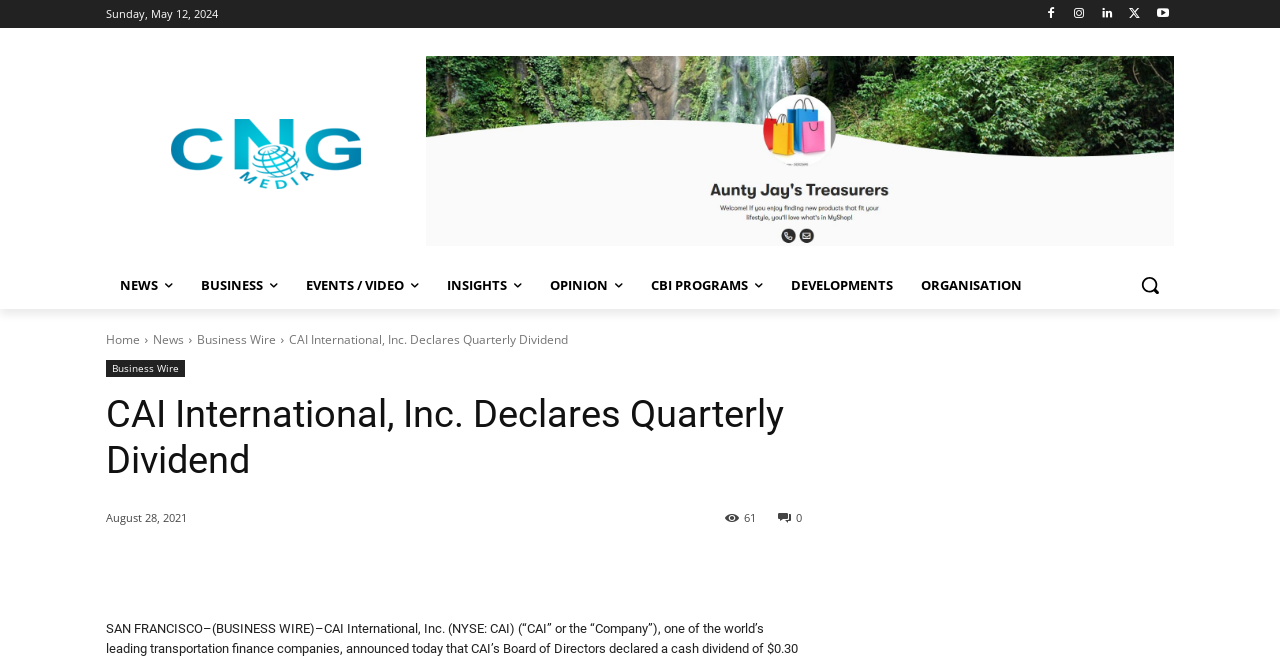Please give the bounding box coordinates of the area that should be clicked to fulfill the following instruction: "Search for something". The coordinates should be in the format of four float numbers from 0 to 1, i.e., [left, top, right, bottom].

[0.88, 0.394, 0.917, 0.467]